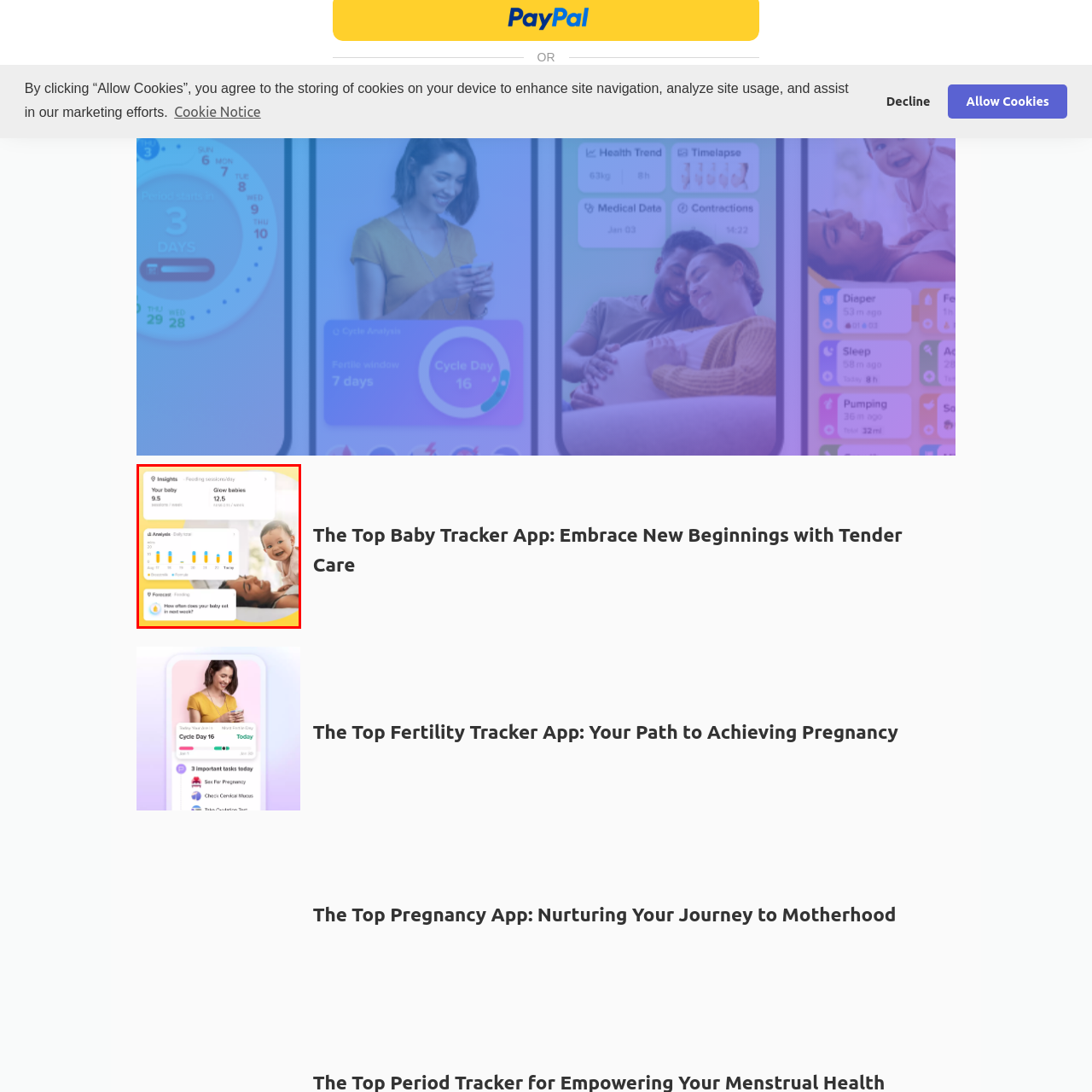What is the purpose of the forecast section in the app?
Look closely at the part of the image outlined in red and give a one-word or short phrase answer.

To predict baby's feeding schedule